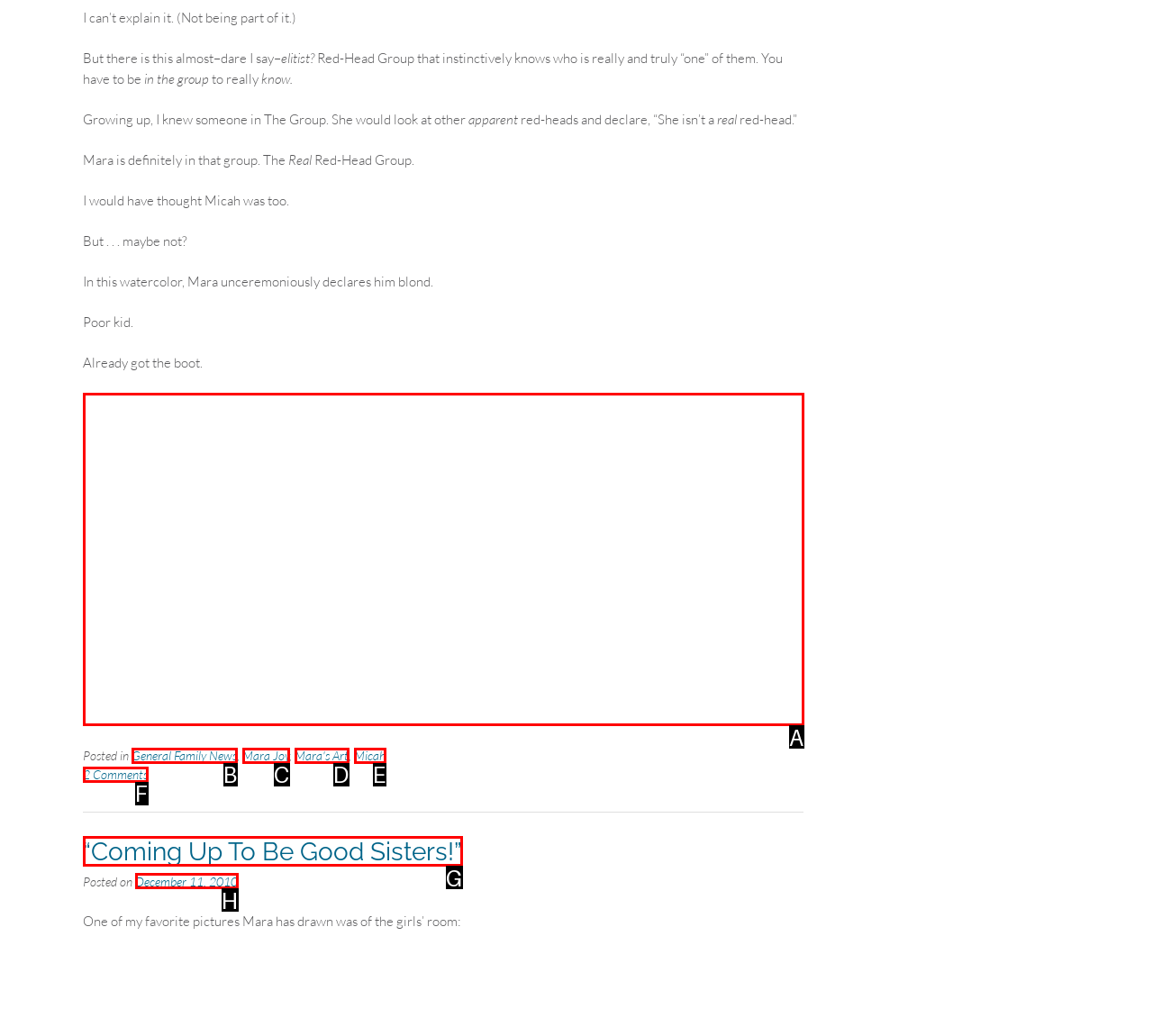Identify the HTML element that corresponds to the description: Mara's Art Provide the letter of the correct option directly.

D